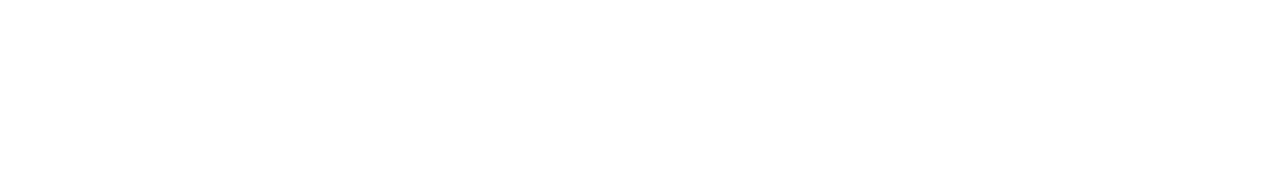Based on the element description: "Contact", identify the UI element and provide its bounding box coordinates. Use four float numbers between 0 and 1, [left, top, right, bottom].

[0.848, 0.121, 0.889, 0.213]